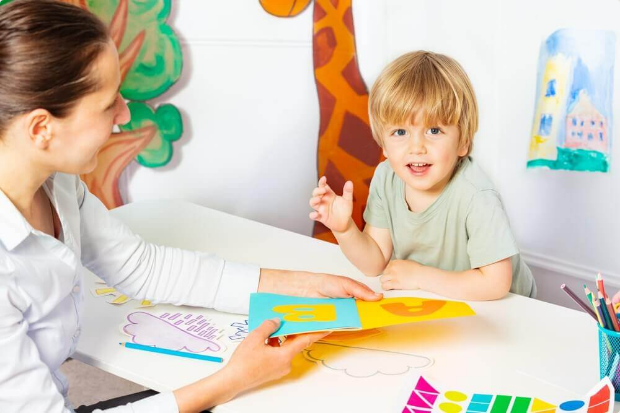Respond to the question below with a single word or phrase:
What is on the walls behind them?

Illustrated trees and designs